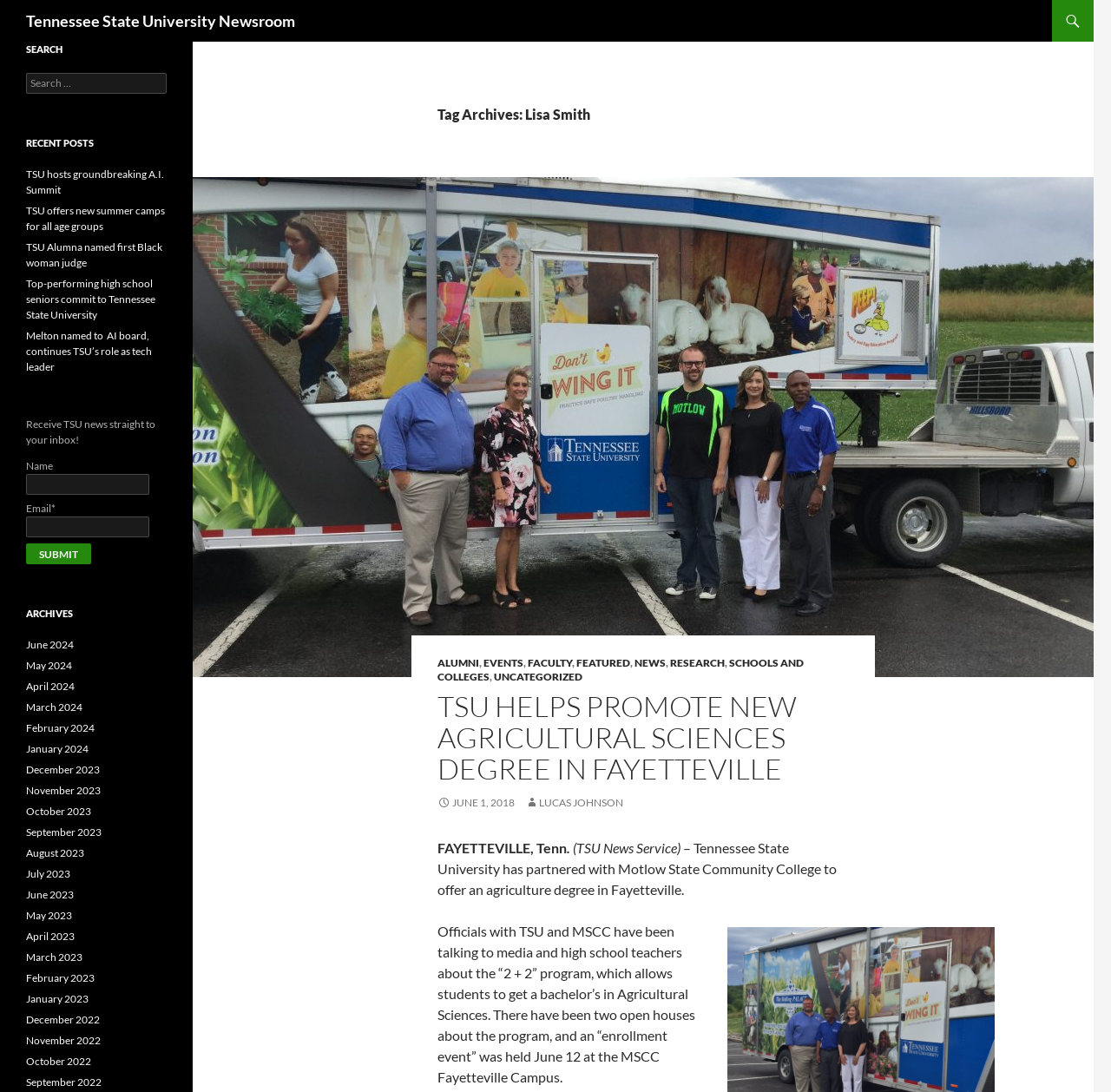Find and indicate the bounding box coordinates of the region you should select to follow the given instruction: "Read news about TSU helps promote new agricultural sciences degree in Fayetteville".

[0.394, 0.633, 0.764, 0.719]